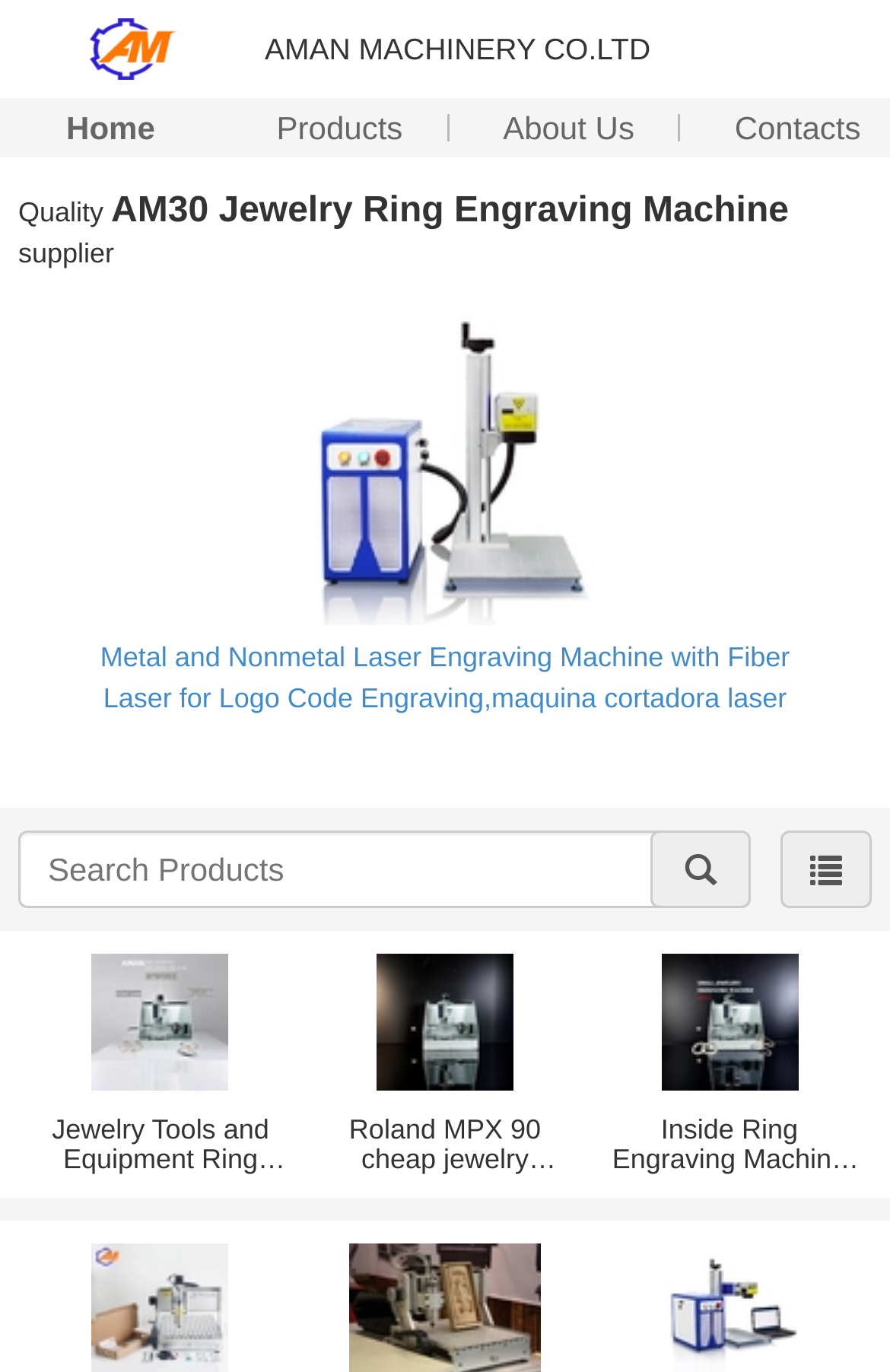Please give a one-word or short phrase response to the following question: 
Is there a way to navigate to other pages on the website?

Yes